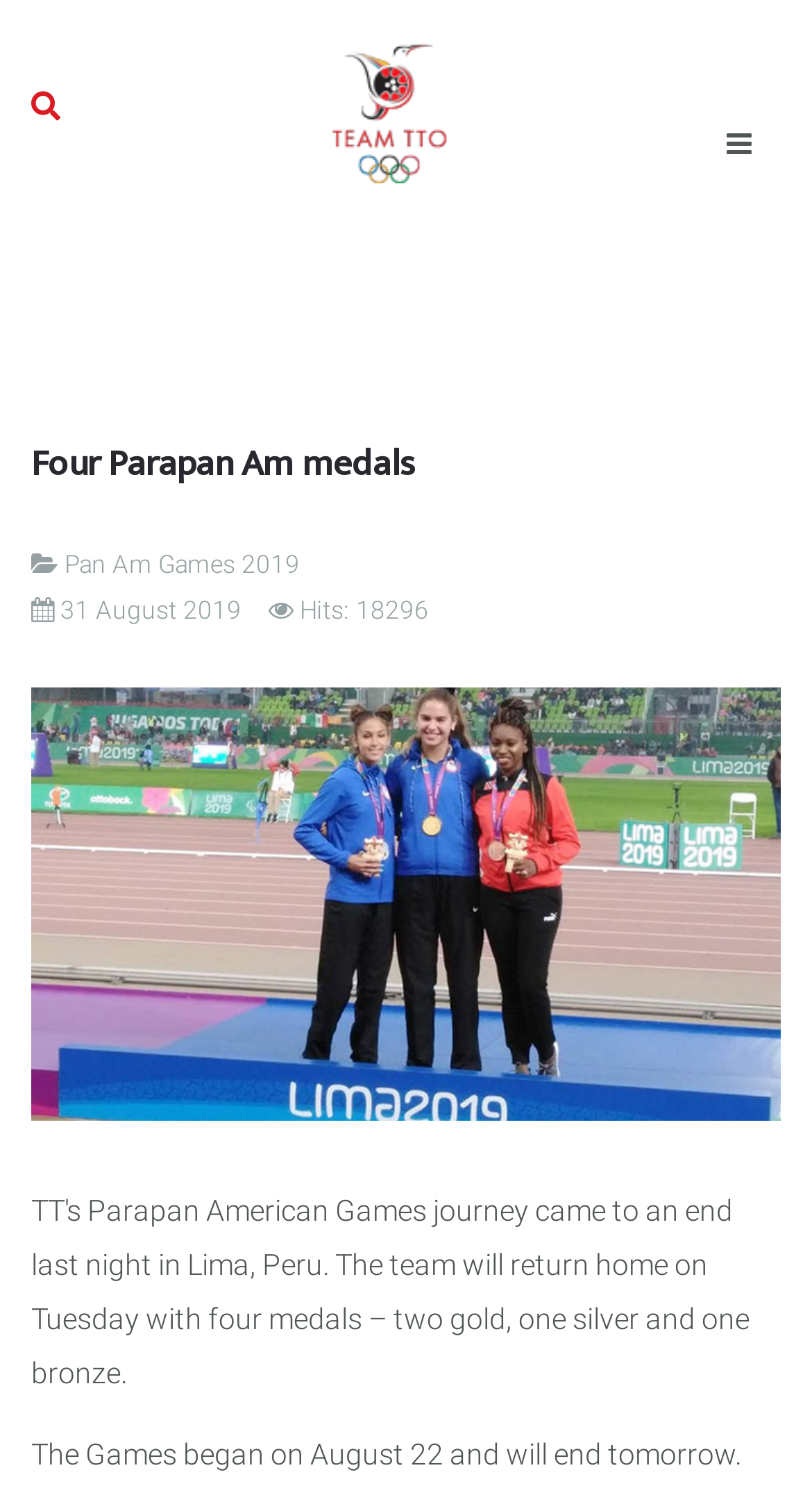Determine the main heading of the webpage and generate its text.

Four Parapan Am medals